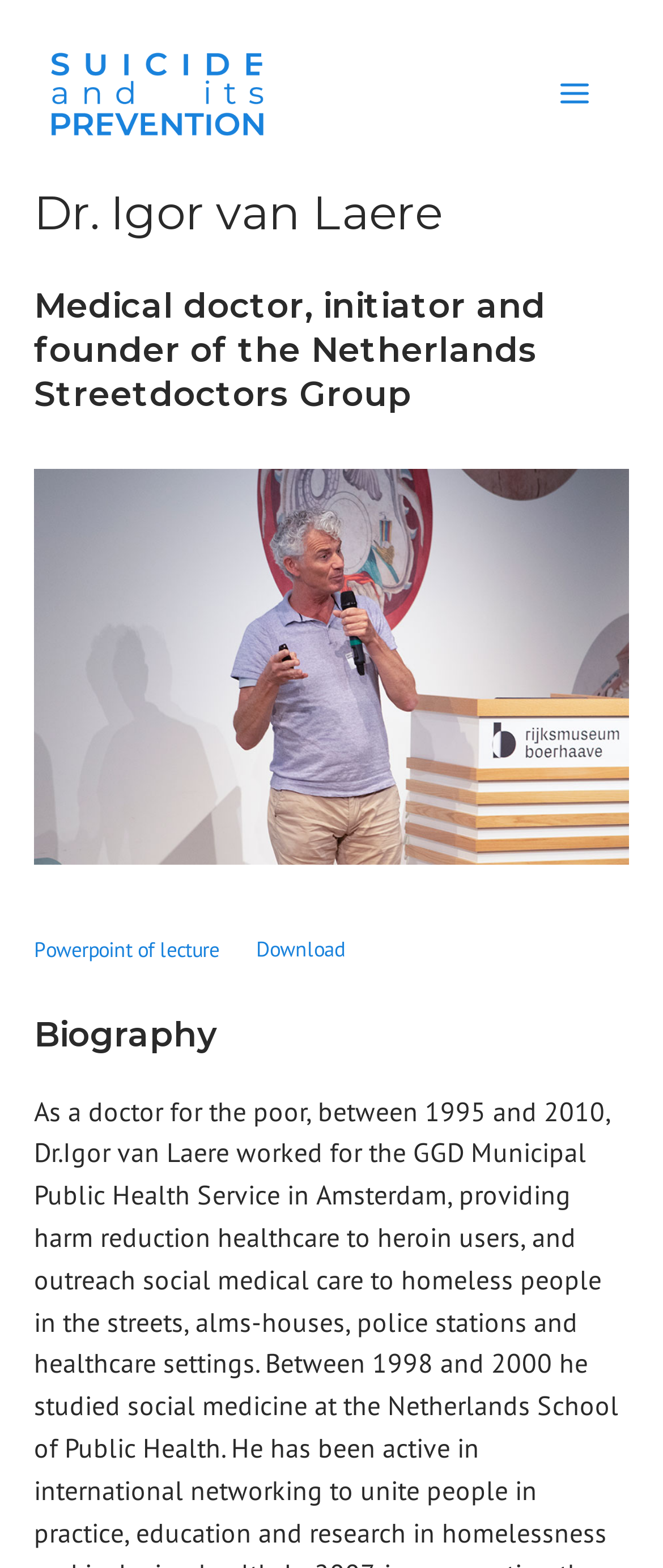What is the topic of the lecture with a downloadable PowerPoint?
Look at the screenshot and respond with a single word or phrase.

Suicide and its prevention